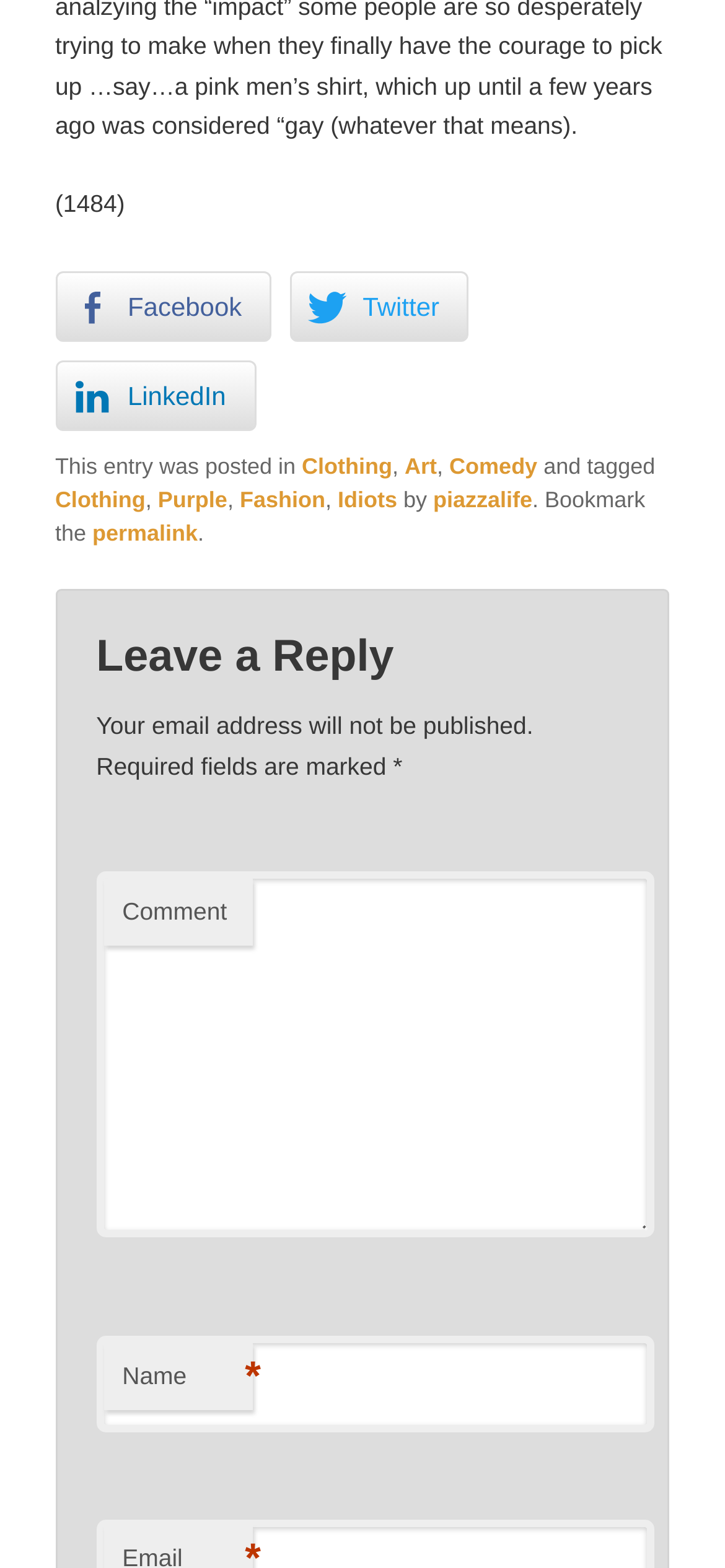What categories are mentioned in the footer?
Answer the question with a single word or phrase, referring to the image.

Clothing, Art, Comedy